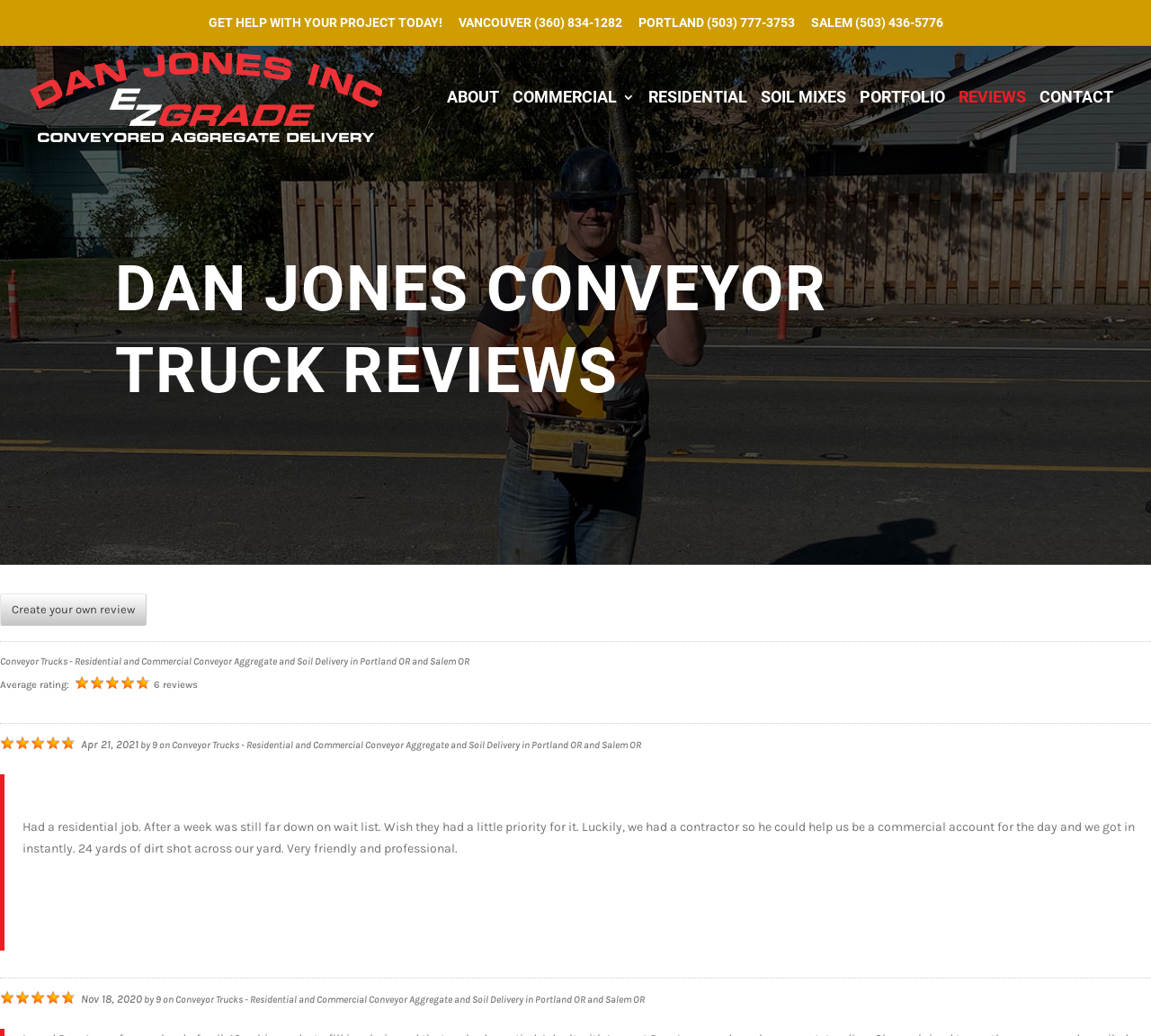Explain the webpage in detail.

The webpage is about Dan Jones Conveyor Truck Reviews, focusing on residential and commercial conveyor aggregate and soil delivery in Portland, OR, and Salem, OR. 

At the top, there is a logo image and a link with the same text as the meta description. Below the logo, there are seven navigation links: ABOUT, COMMERCIAL 3, RESIDENTIAL, SOIL MIXES, PORTFOLIO, REVIEWS, and CONTACT, aligned horizontally across the page. 

On the left side, there is a call-to-action text "GET HELP WITH YOUR PROJECT TODAY!" followed by three phone number links for Vancouver, Portland, and Salem. 

On the right side, there is a search box that spans almost the entire width of the page. 

Below the navigation links, there is a heading "DAN JONES CONVEYOR TRUCK REVIEWS" followed by a section for creating a review. 

The main content of the page is a list of reviews, with each review consisting of a rating, date, and text. There are six reviews in total. The reviews are arranged vertically, with the most recent one at the top. Each review has a blockquote with the review text, and the reviewer's information is displayed above the blockquote.